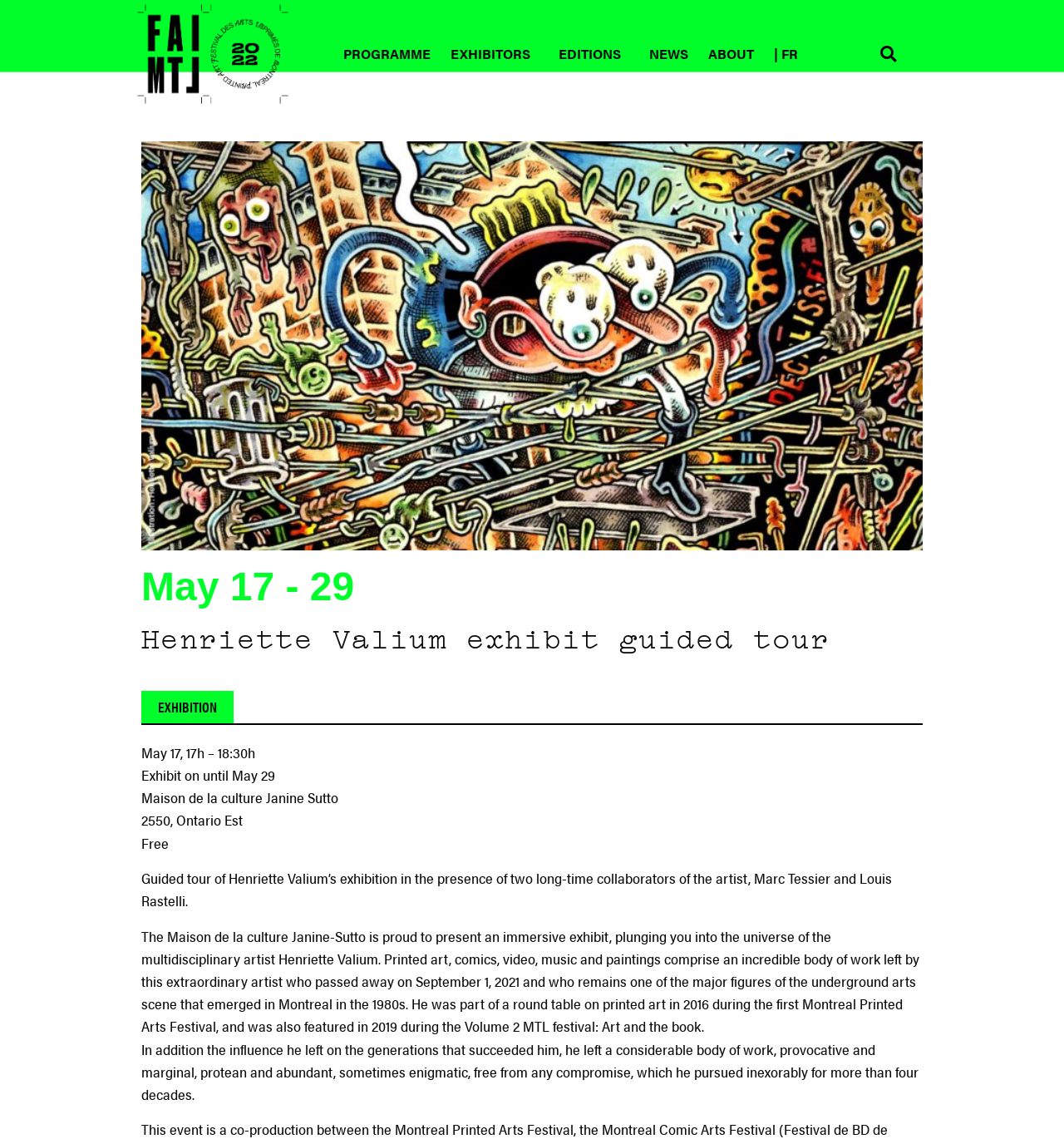Please identify the bounding box coordinates of the area I need to click to accomplish the following instruction: "Search for something".

[0.797, 0.035, 0.872, 0.06]